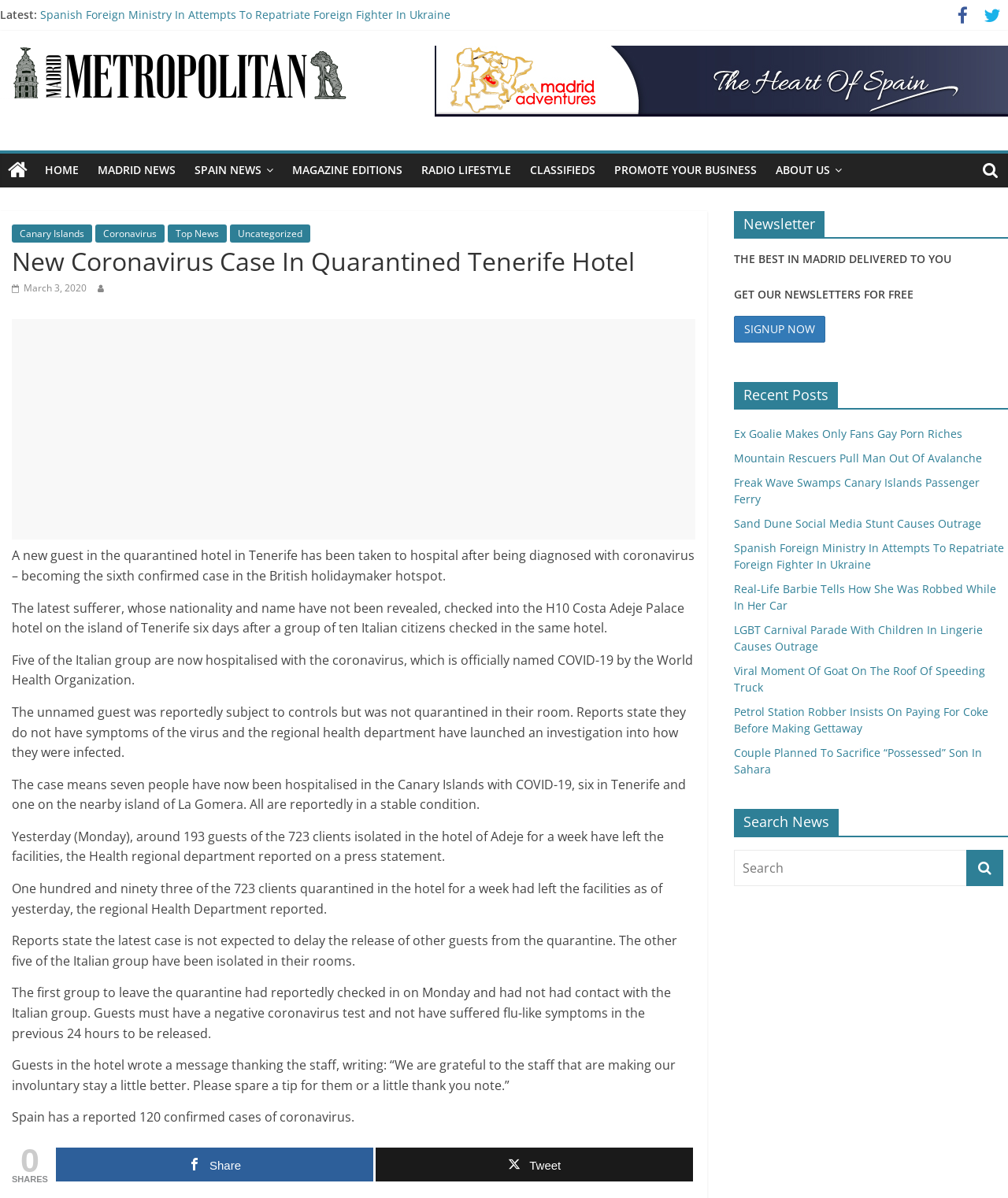Based on the visual content of the image, answer the question thoroughly: How many guests of the 723 clients isolated in the hotel for a week had left the facilities as of yesterday?

I found the answer by reading the article content, specifically the sentence 'One hundred and ninety three of the 723 clients quarantined in the hotel for a week had left the facilities as of yesterday, the regional Health Department reported.'